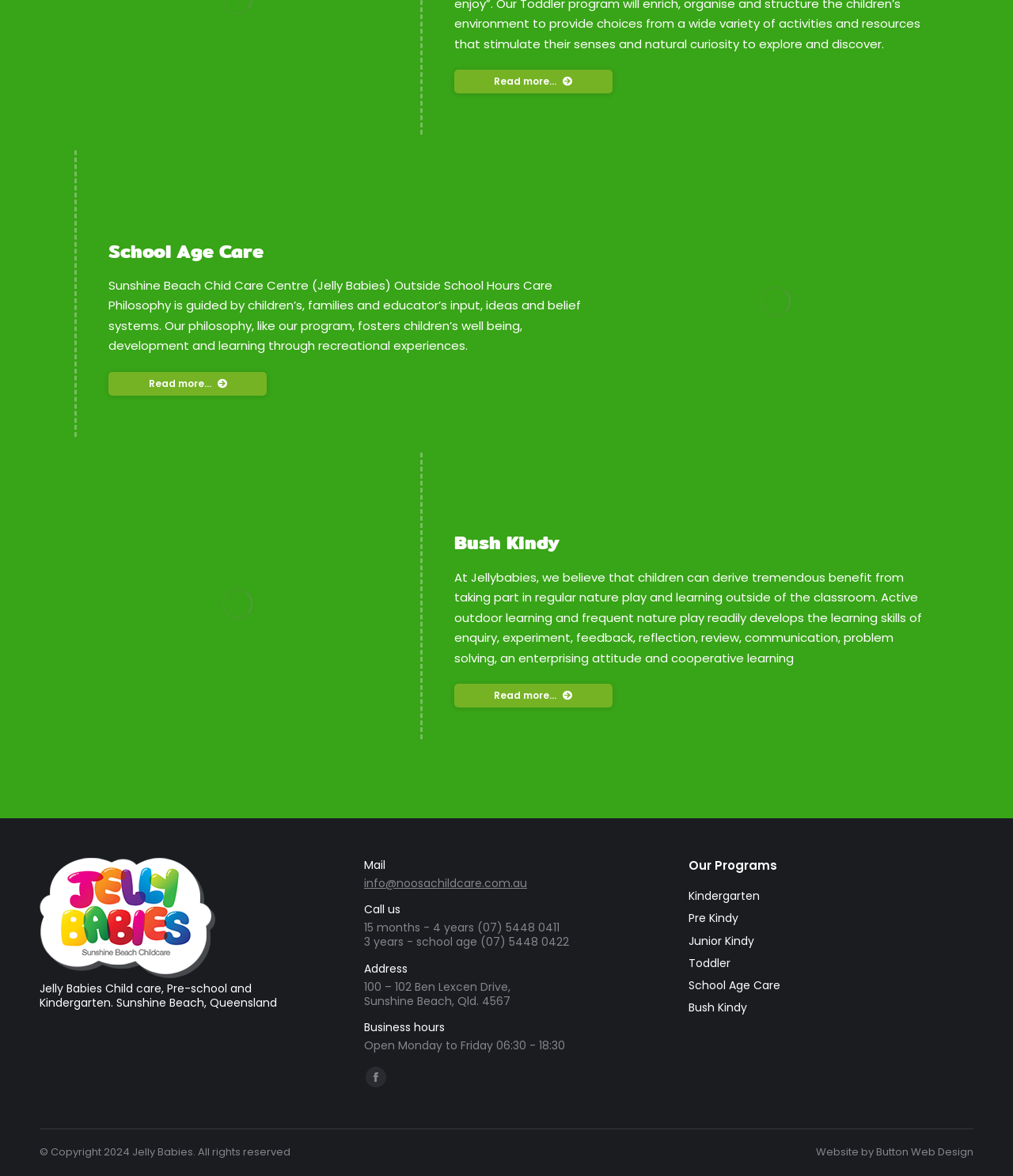Identify and provide the bounding box coordinates of the UI element described: "Bush Kindy". The coordinates should be formatted as [left, top, right, bottom], with each number being a float between 0 and 1.

[0.68, 0.851, 0.961, 0.863]